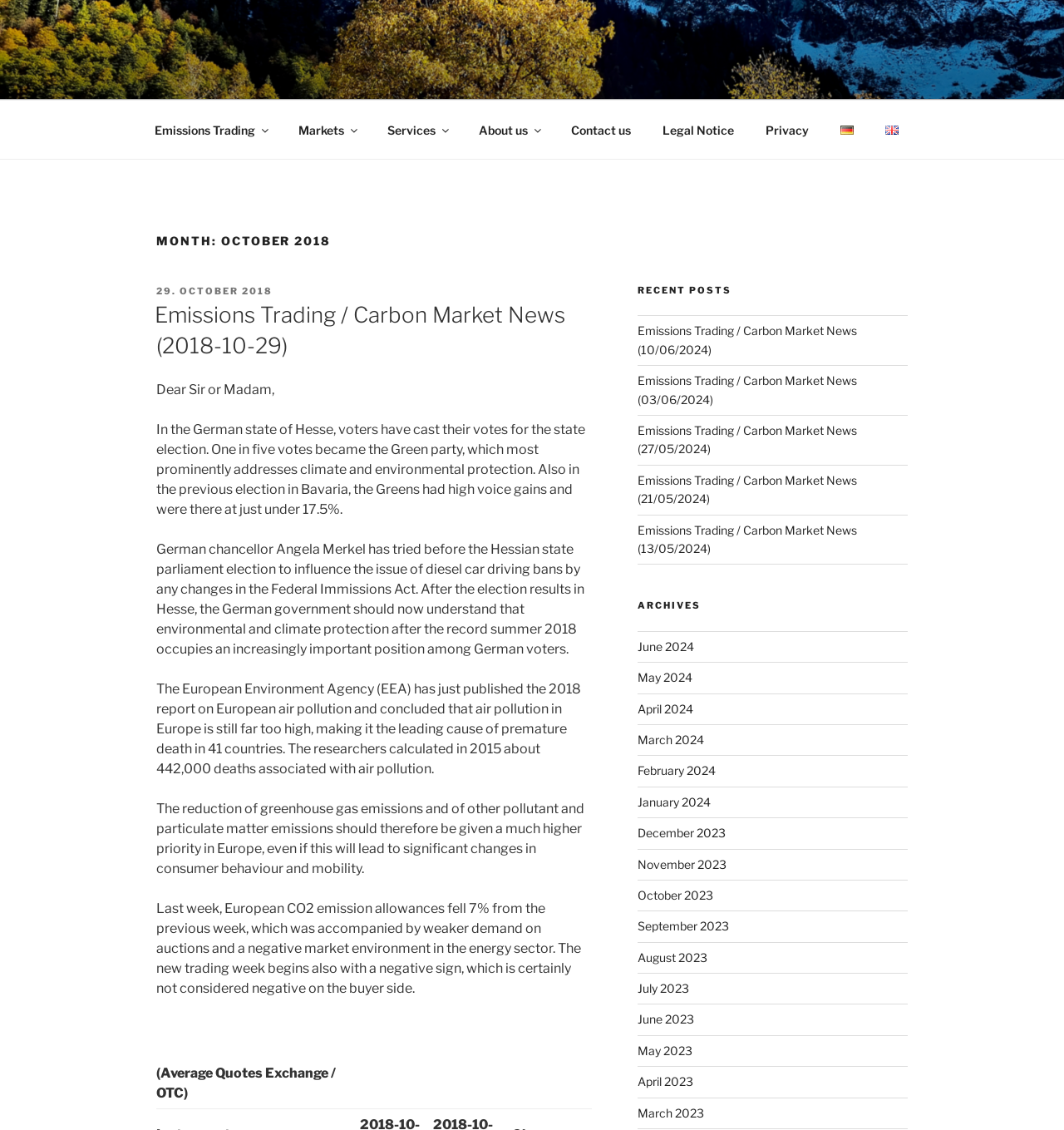Please identify the bounding box coordinates of the clickable area that will allow you to execute the instruction: "Switch to English language".

[0.818, 0.097, 0.858, 0.133]